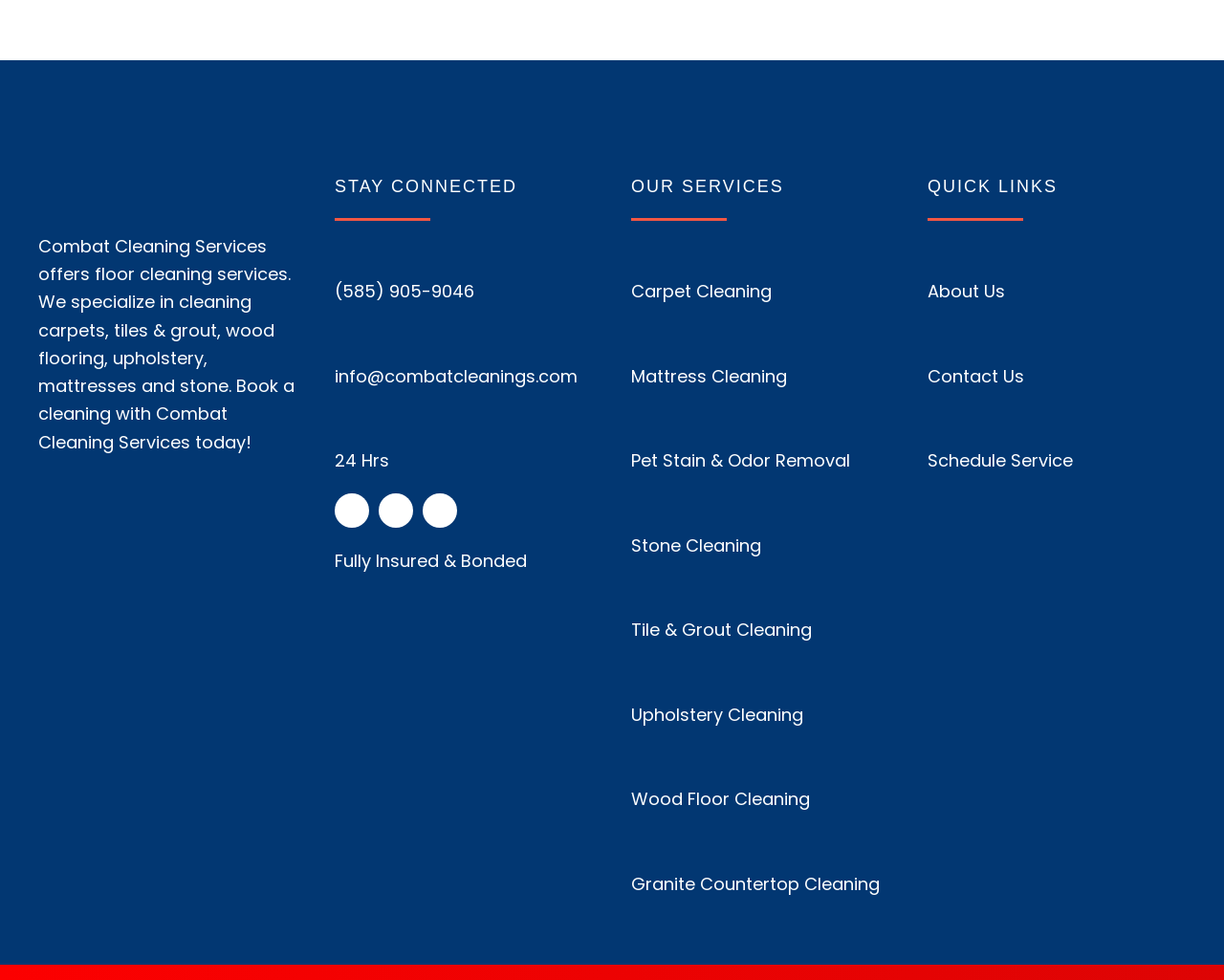Please determine the bounding box coordinates of the section I need to click to accomplish this instruction: "Call the company".

[0.273, 0.285, 0.388, 0.309]